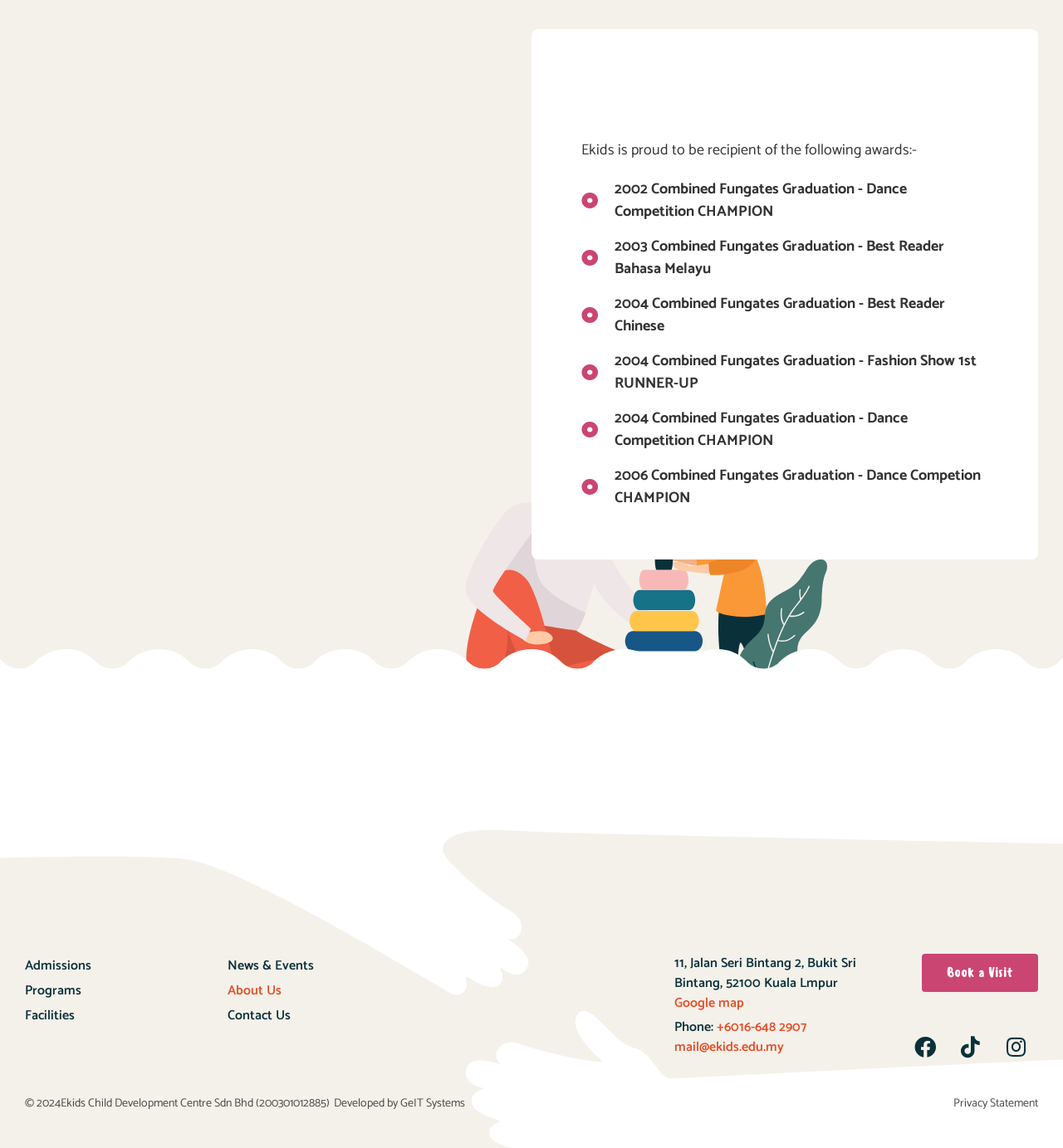Based on the image, please respond to the question with as much detail as possible:
What is the purpose of the 'Book a Visit' link?

The purpose of the 'Book a Visit' link can be inferred as scheduling a visit to the institution, as it is likely that visitors would need to book an appointment before visiting the institution.